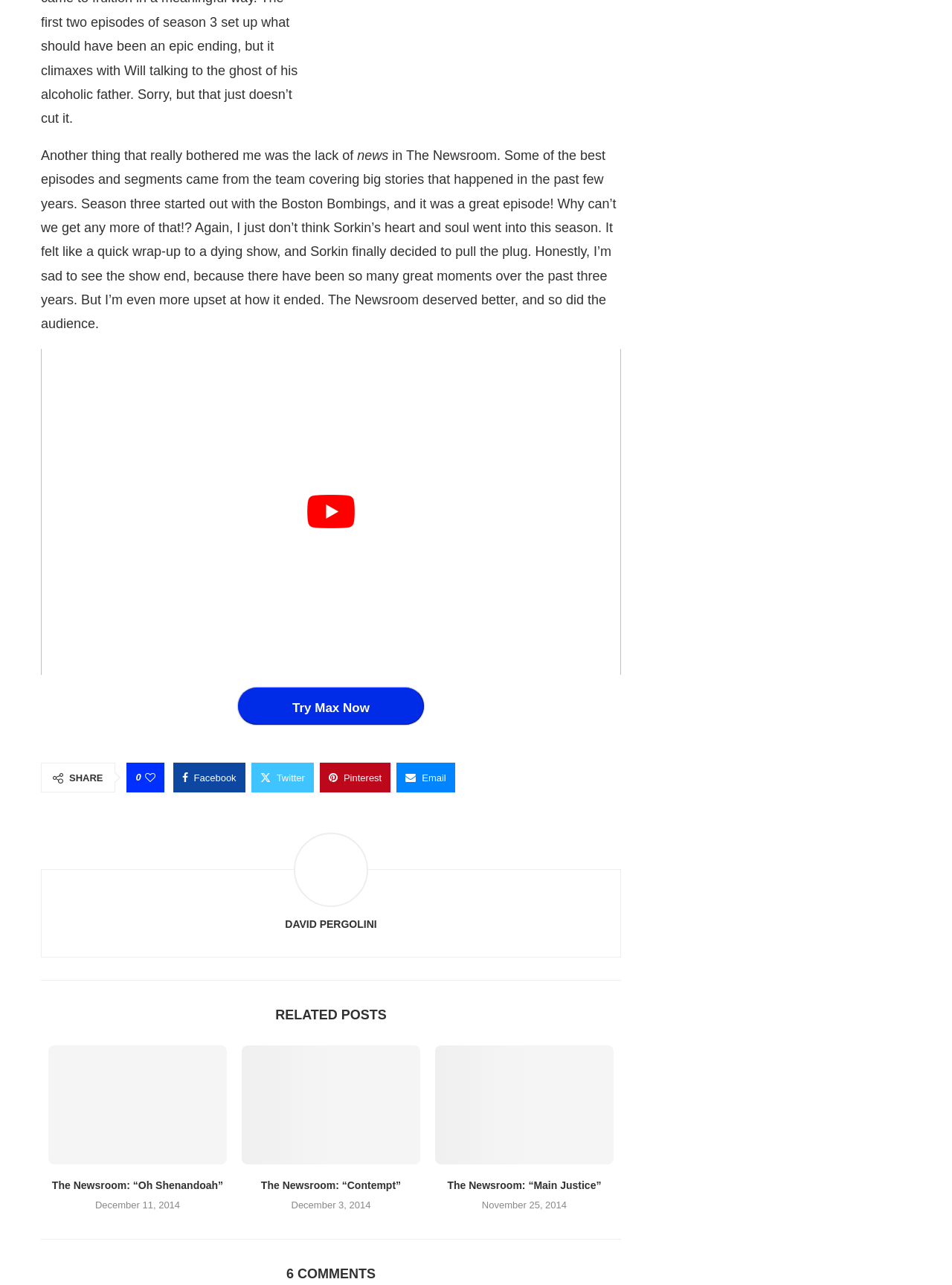Find and specify the bounding box coordinates that correspond to the clickable region for the instruction: "view comments".

[0.293, 0.986, 0.402, 0.998]